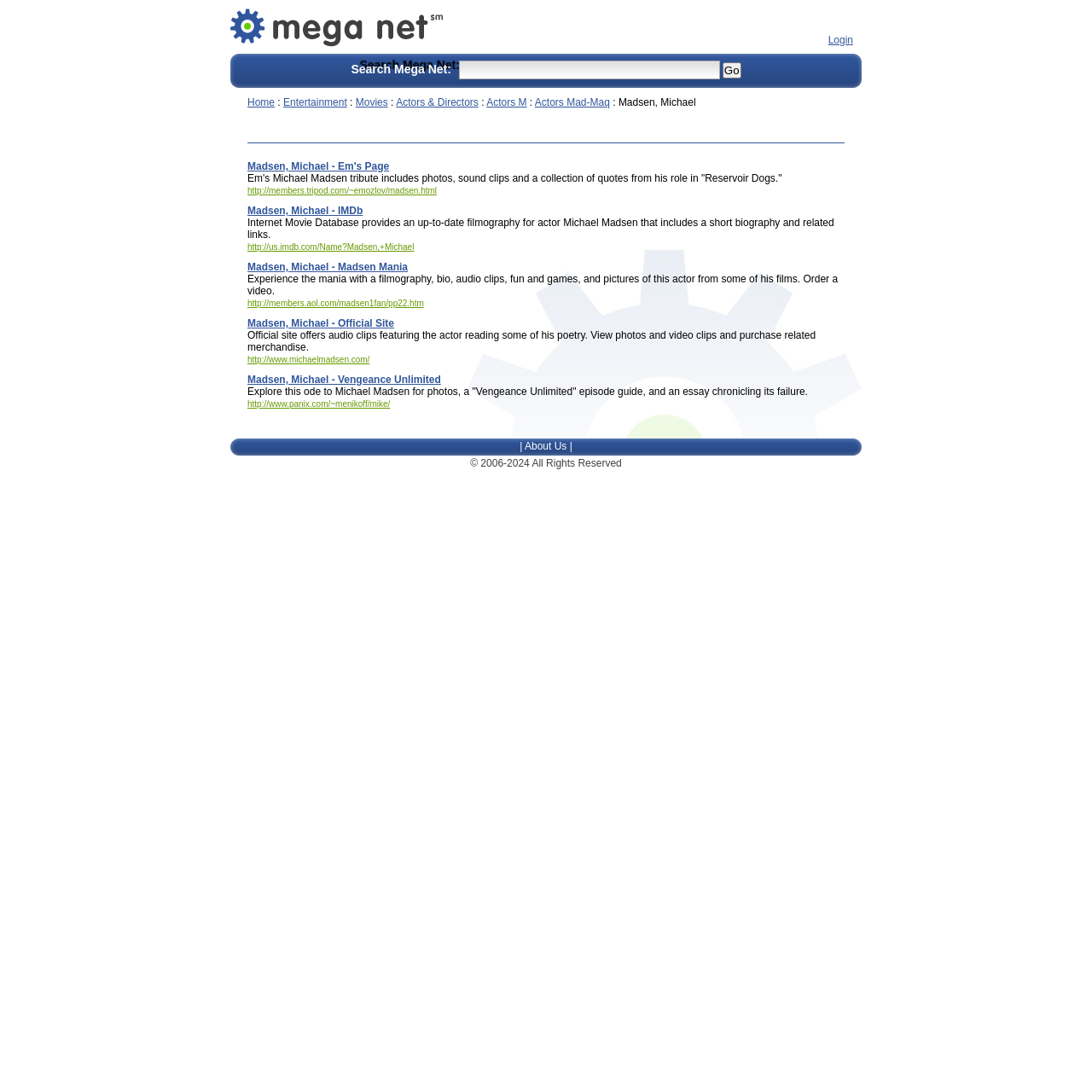Highlight the bounding box coordinates of the element you need to click to perform the following instruction: "Click the 'TAGS' heading."

None